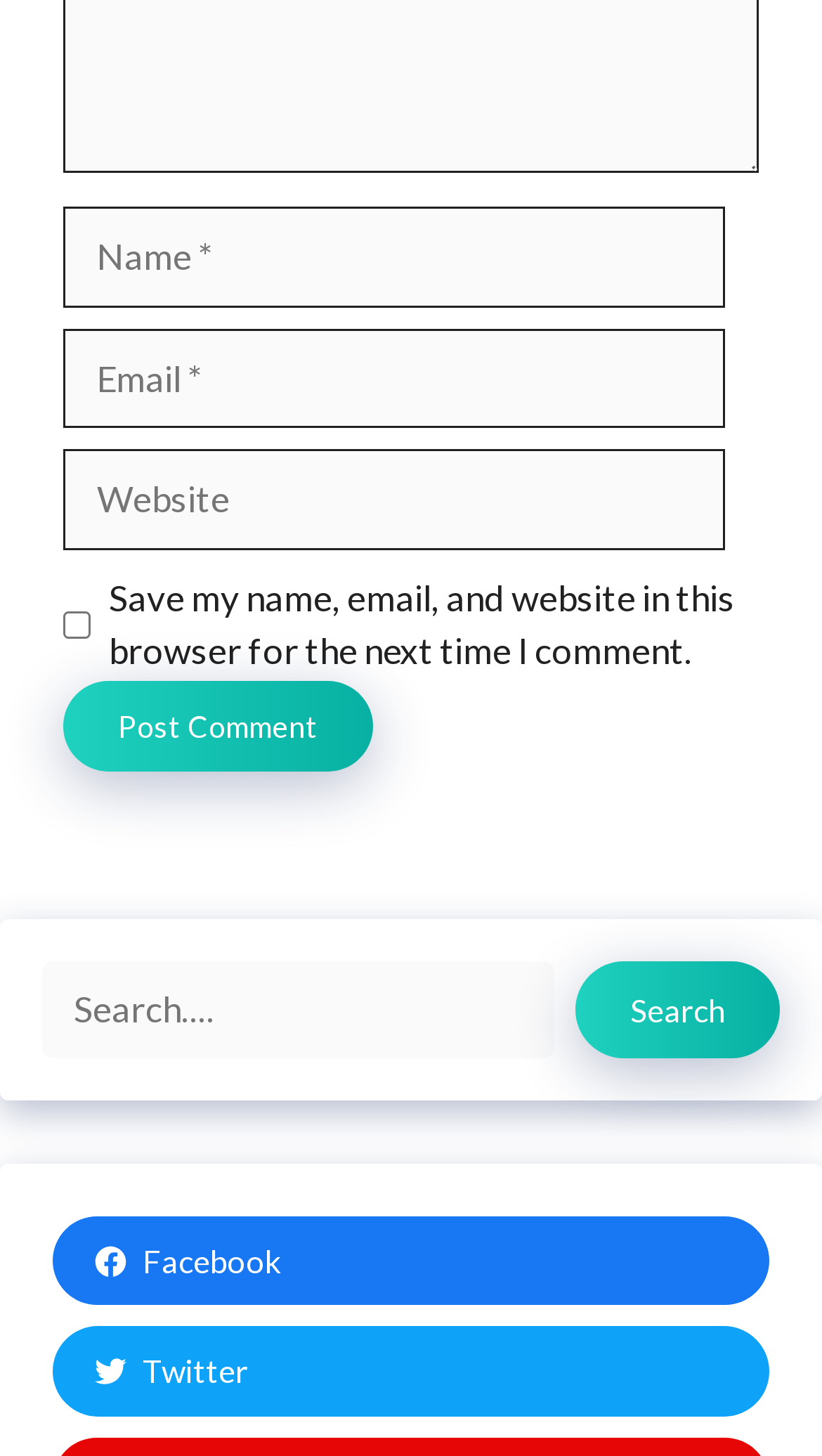What is the search bar for?
Please describe in detail the information shown in the image to answer the question.

The search bar is located at the bottom of the webpage and has a label 'Search'. This suggests that its purpose is to allow users to search for specific content within the website.